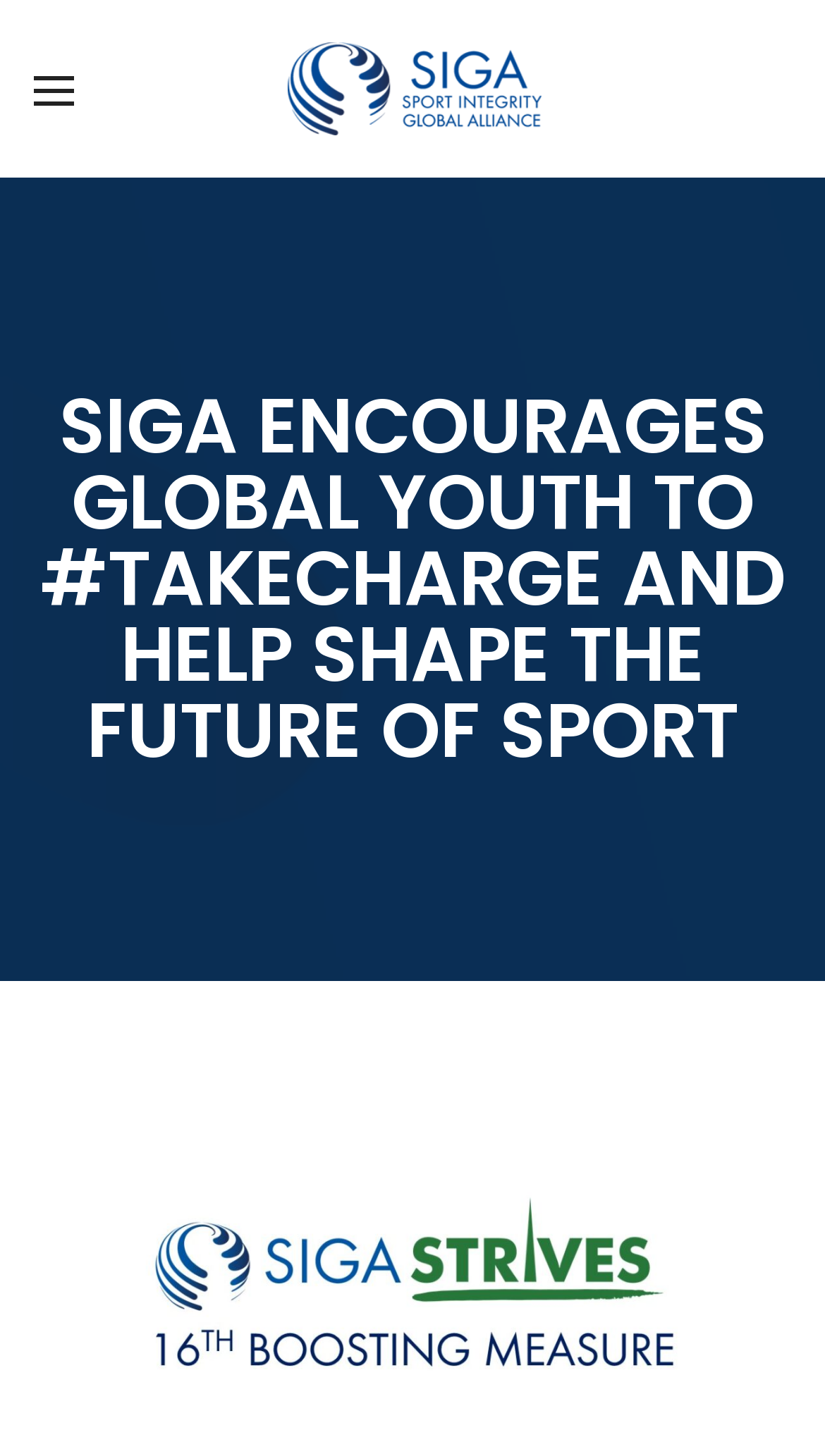What are the different sections of the website?
By examining the image, provide a one-word or phrase answer.

Vision and Mission, Statement of Intent, etc.